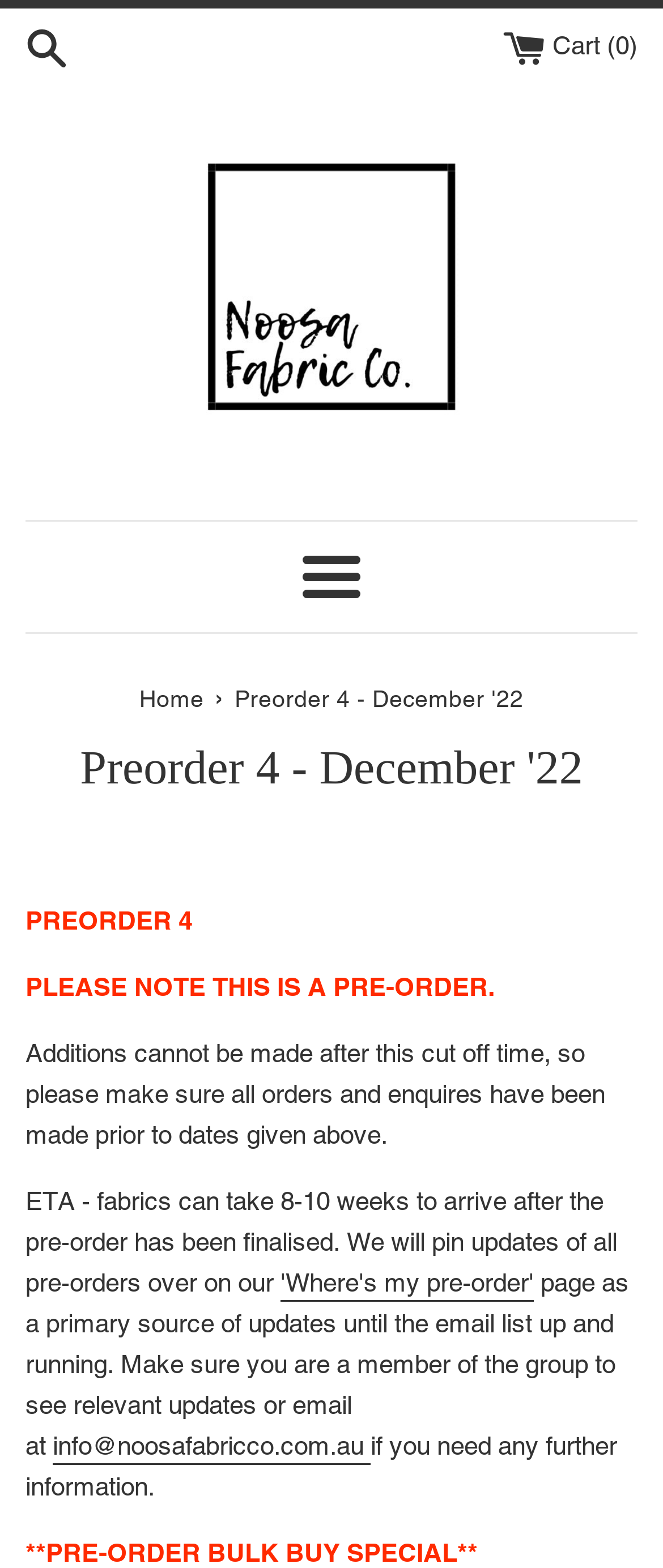What is the company name?
Using the image as a reference, give a one-word or short phrase answer.

Noosa Fabric Co.